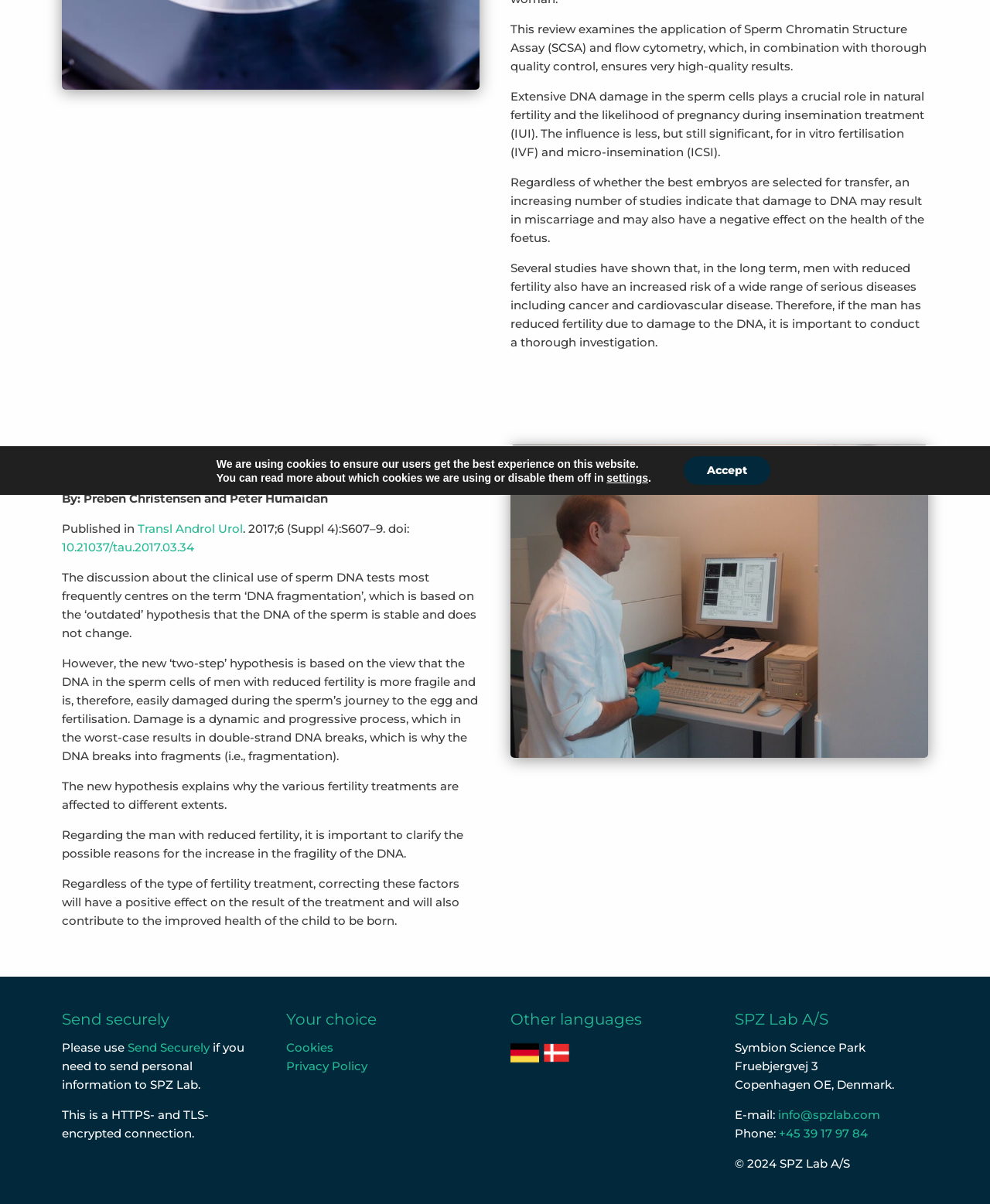Find the bounding box of the UI element described as follows: "Transl Androl Urol".

[0.139, 0.433, 0.245, 0.445]